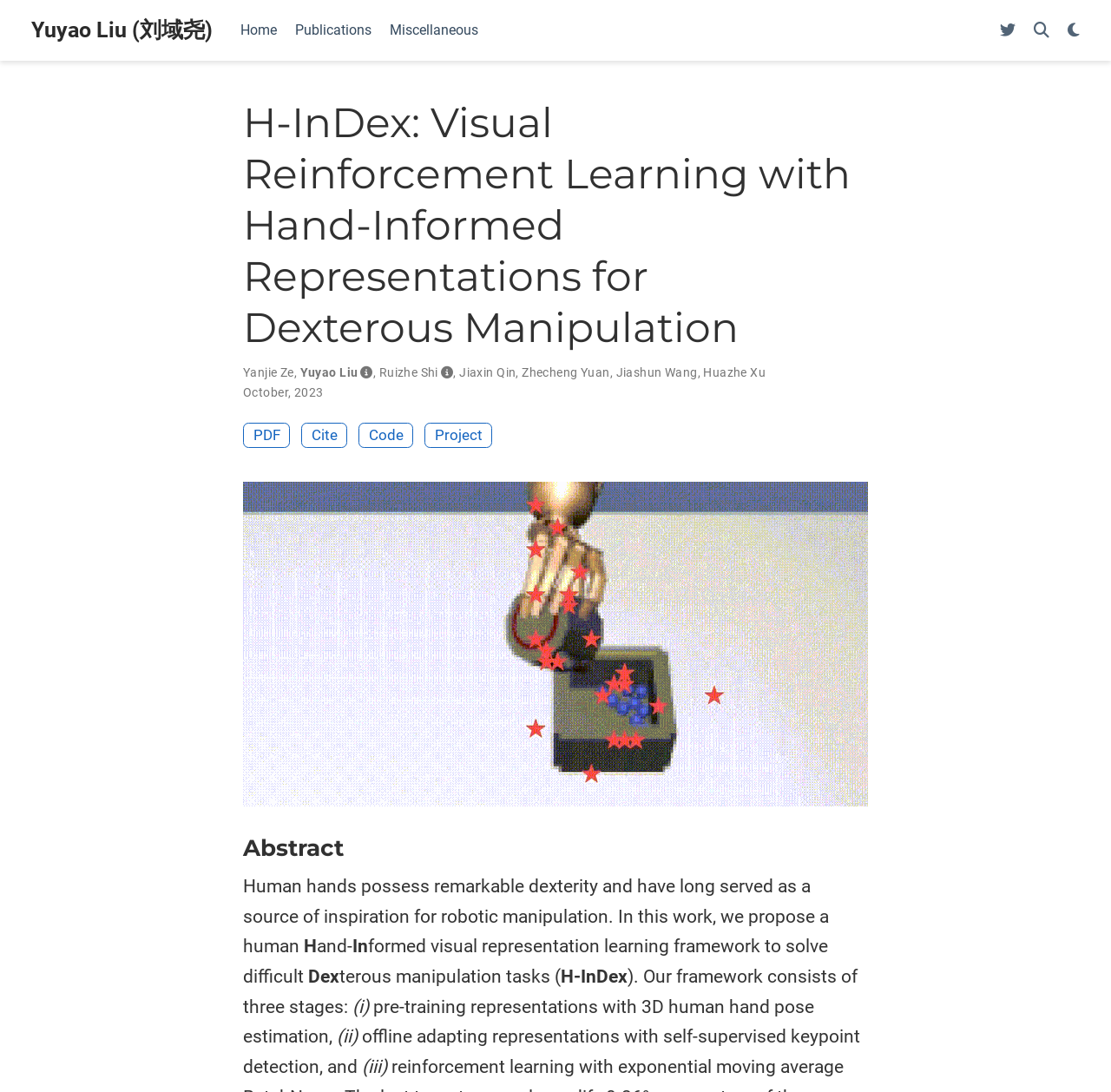Construct a thorough caption encompassing all aspects of the webpage.

This webpage appears to be a research paper or publication page, specifically about a paper titled "H-InDex: Visual Reinforcement Learning with Hand-Informed Representations for Dexterous Manipulation" by Yuyao Liu and several co-authors. 

At the top of the page, there are several links, including the author's name, "Home", "Publications", "Miscellaneous", and social media links like "Follow me on Twitter" and "Search". 

Below these links, the title of the paper is prominently displayed, followed by a list of authors, including Yanjie Ze, Yuyao Liu, Ruizhe Shi, Jiaxin Qin, Zhecheng Yuan, Jiashun Wang, and Huazhe Xu. The publication date, October 2023, is also mentioned.

To the right of the authors' list, there are links to download the paper in PDF format, cite it, access the code, and view the project. 

The abstract of the paper is presented below, which discusses the inspiration of human hands for robotic manipulation and proposes a human-informed visual representation learning framework to solve dexterous manipulation tasks. The abstract is divided into several paragraphs, with the framework consisting of three stages: pre-training representations with 3D human hand pose estimation, offline adapting representations with self-supervised keypoint detection, and another stage.